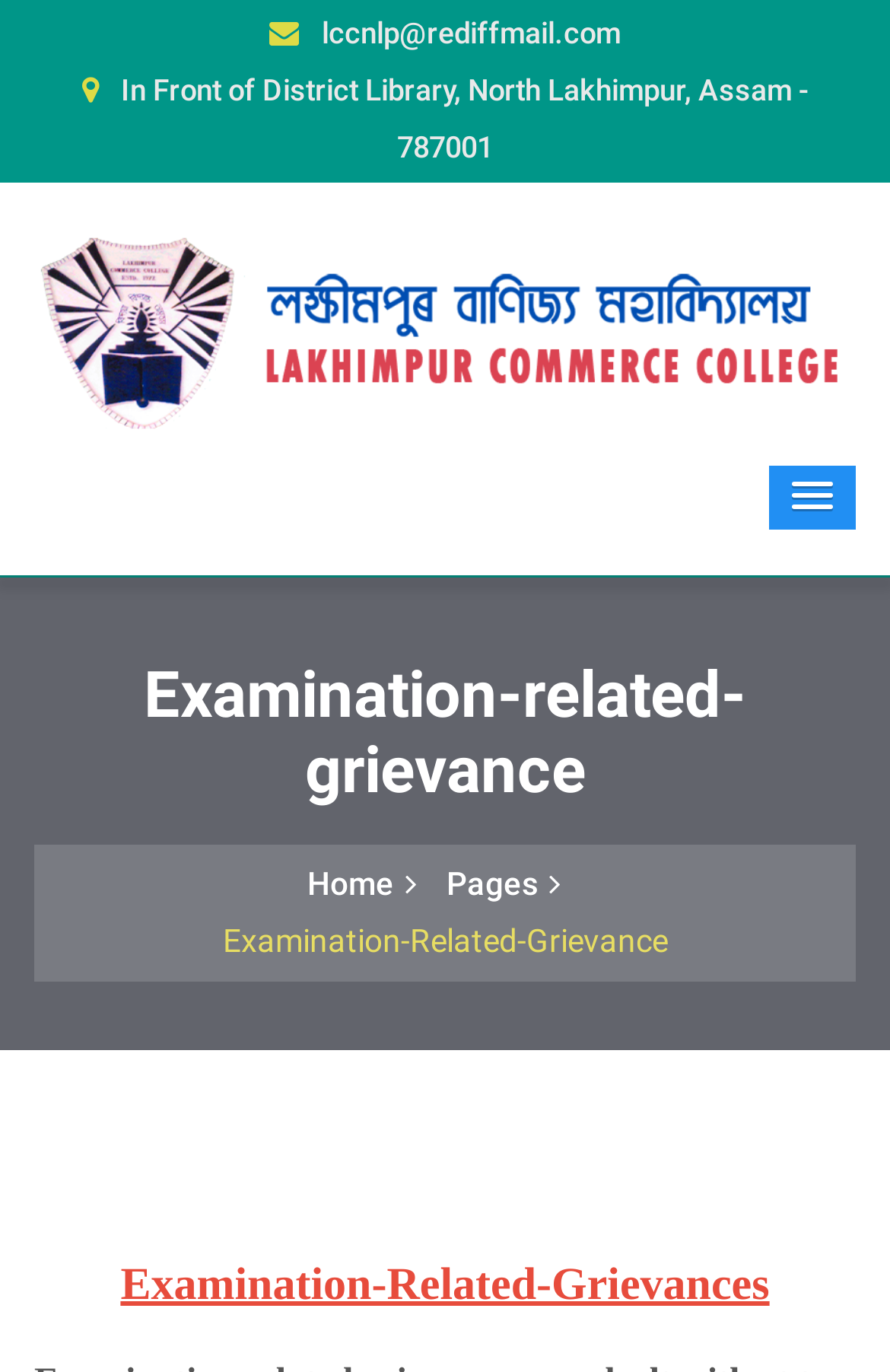Predict the bounding box of the UI element that fits this description: "lccnlp@rediffmail.com".

[0.362, 0.012, 0.697, 0.037]